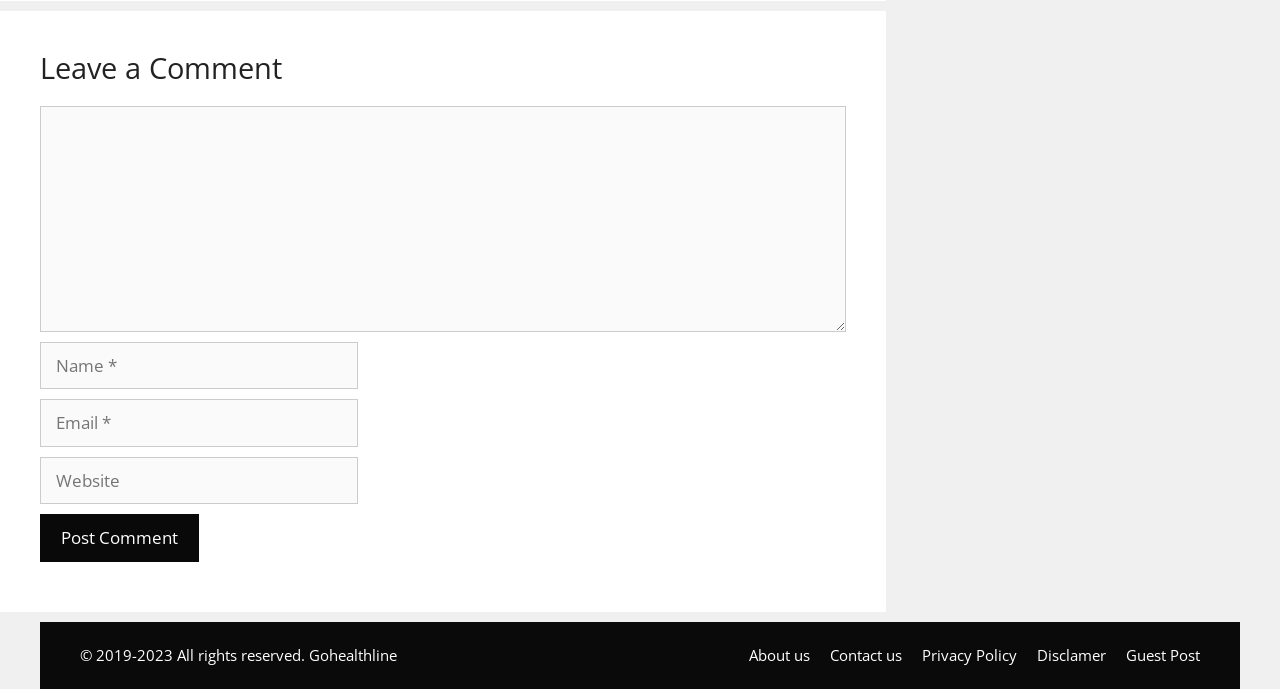Determine the bounding box coordinates for the area that needs to be clicked to fulfill this task: "post a comment". The coordinates must be given as four float numbers between 0 and 1, i.e., [left, top, right, bottom].

[0.031, 0.746, 0.155, 0.815]